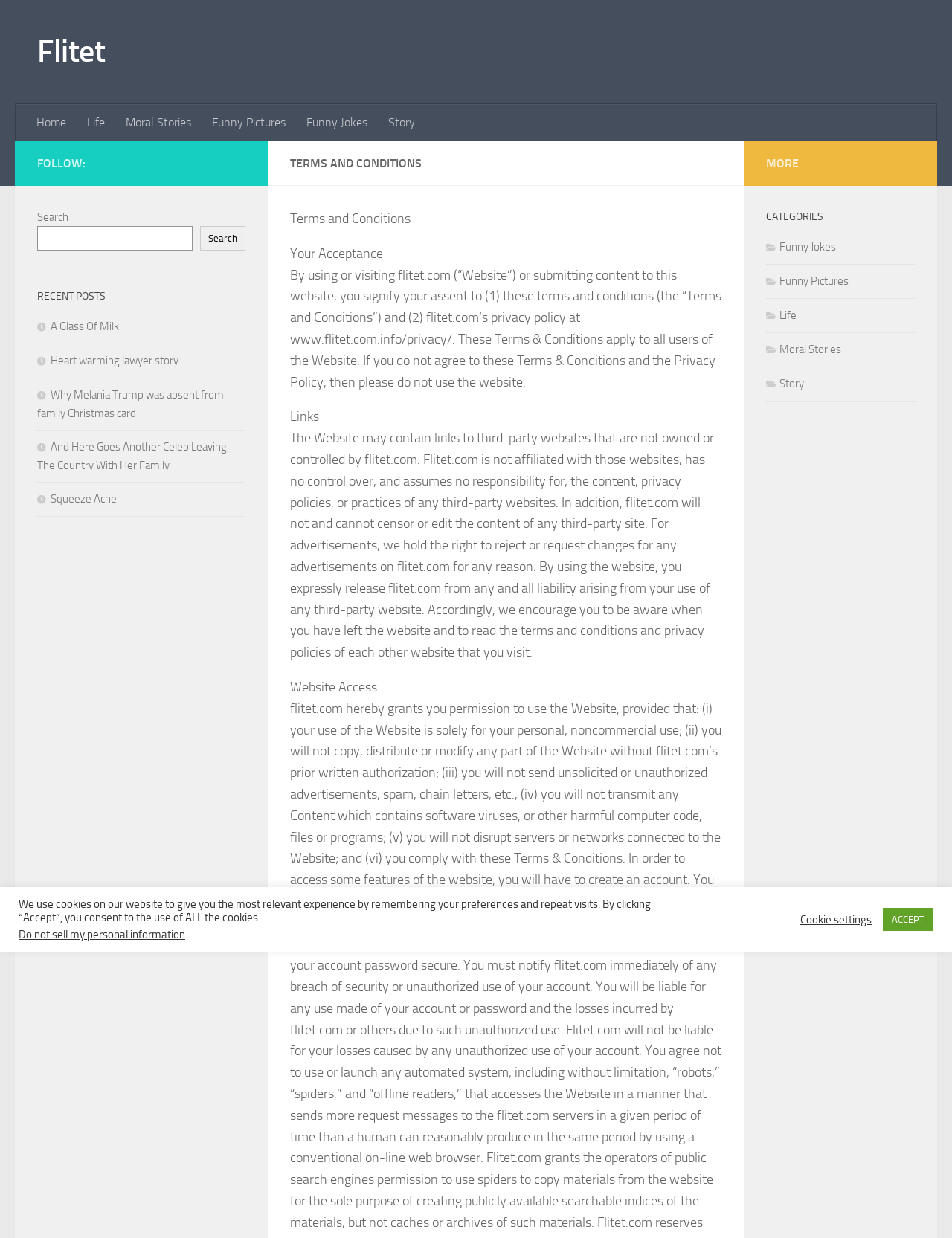Determine the bounding box coordinates for the area that should be clicked to carry out the following instruction: "Read the 'TERMS AND CONDITIONS' heading".

[0.305, 0.125, 0.758, 0.139]